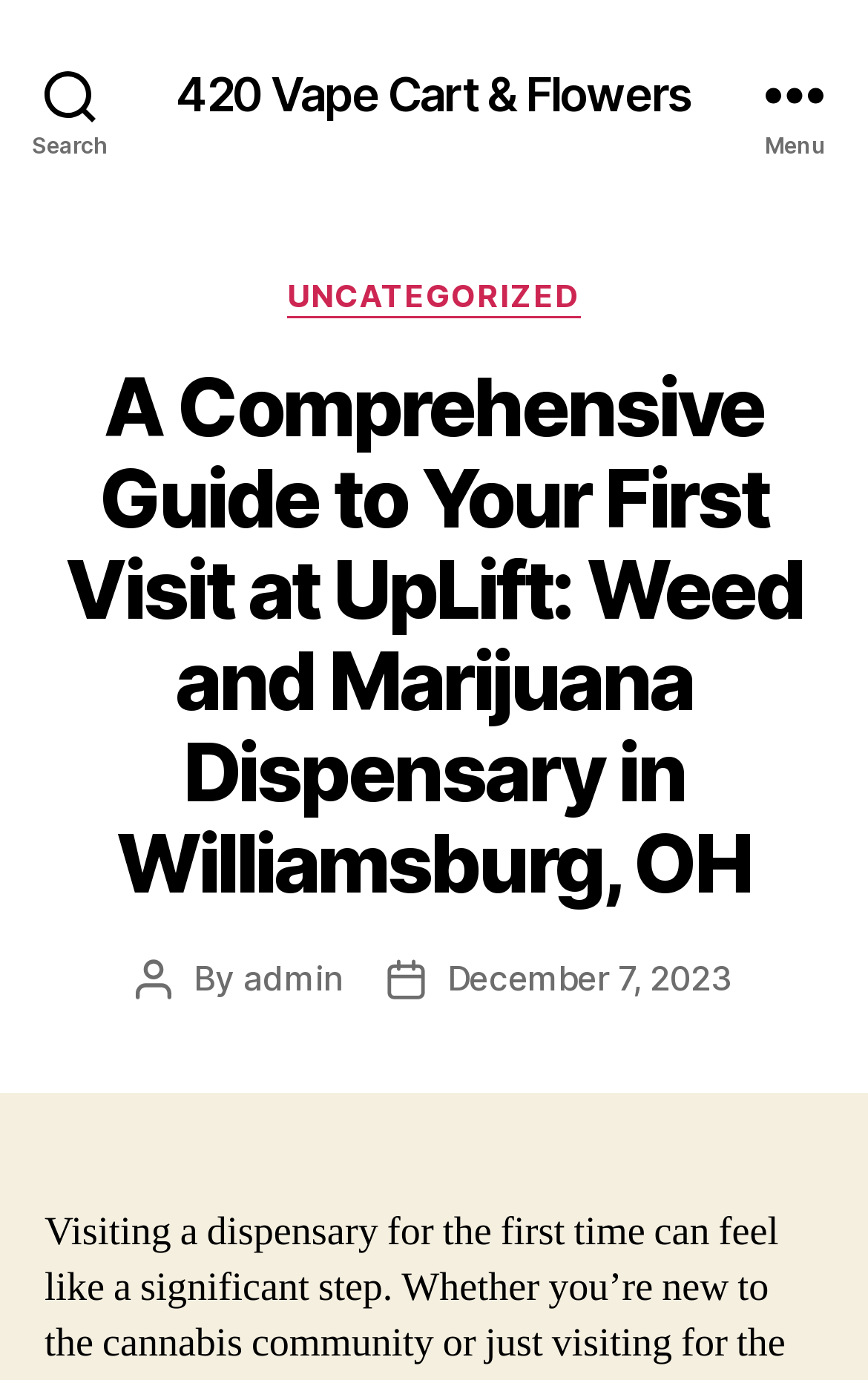Use a single word or phrase to answer the question:
What is the text on the top-right button?

Menu